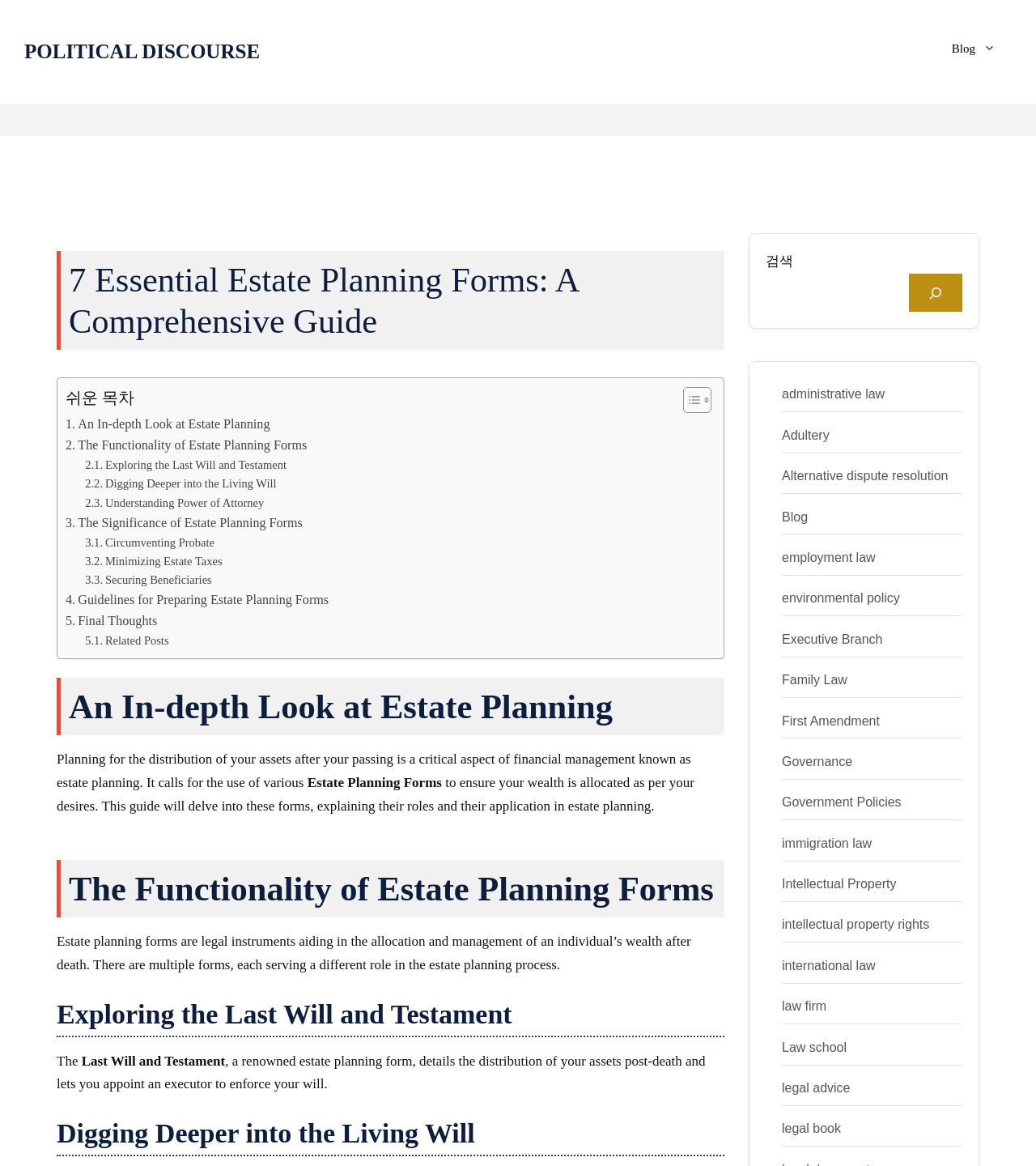Please give a concise answer to this question using a single word or phrase: 
How many essential estate planning forms are discussed in this guide?

7